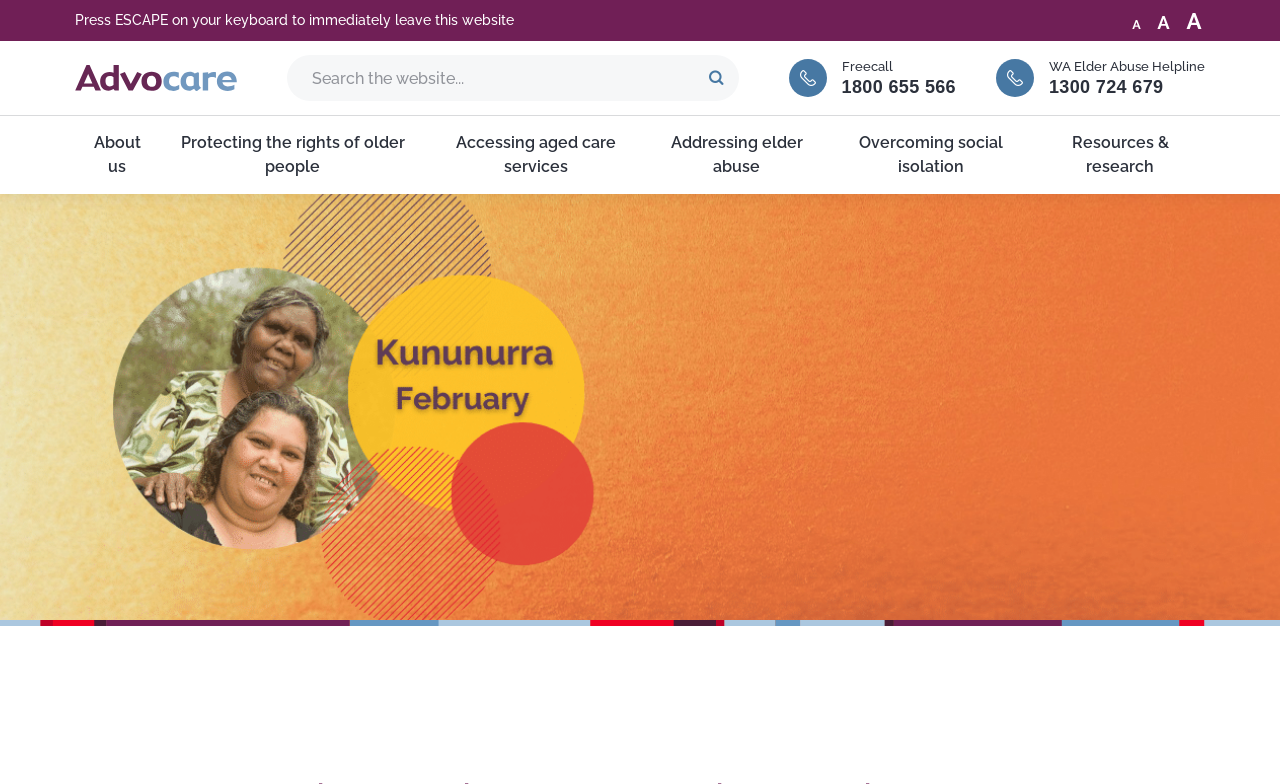What is the main menu category that includes 'About us' and 'Resources & research'?
Look at the image and respond with a one-word or short-phrase answer.

Main Menu